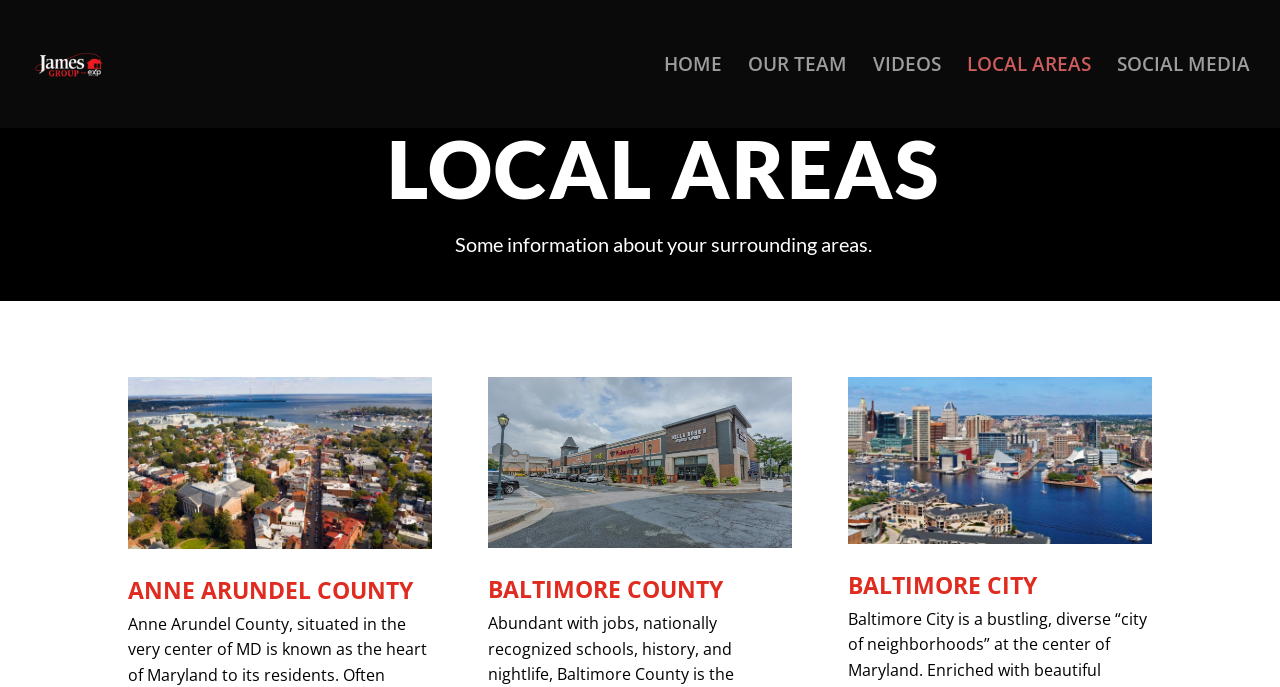Determine the bounding box for the UI element as described: "alt="James Group with eXp Realty"". The coordinates should be represented as four float numbers between 0 and 1, formatted as [left, top, right, bottom].

[0.027, 0.077, 0.127, 0.104]